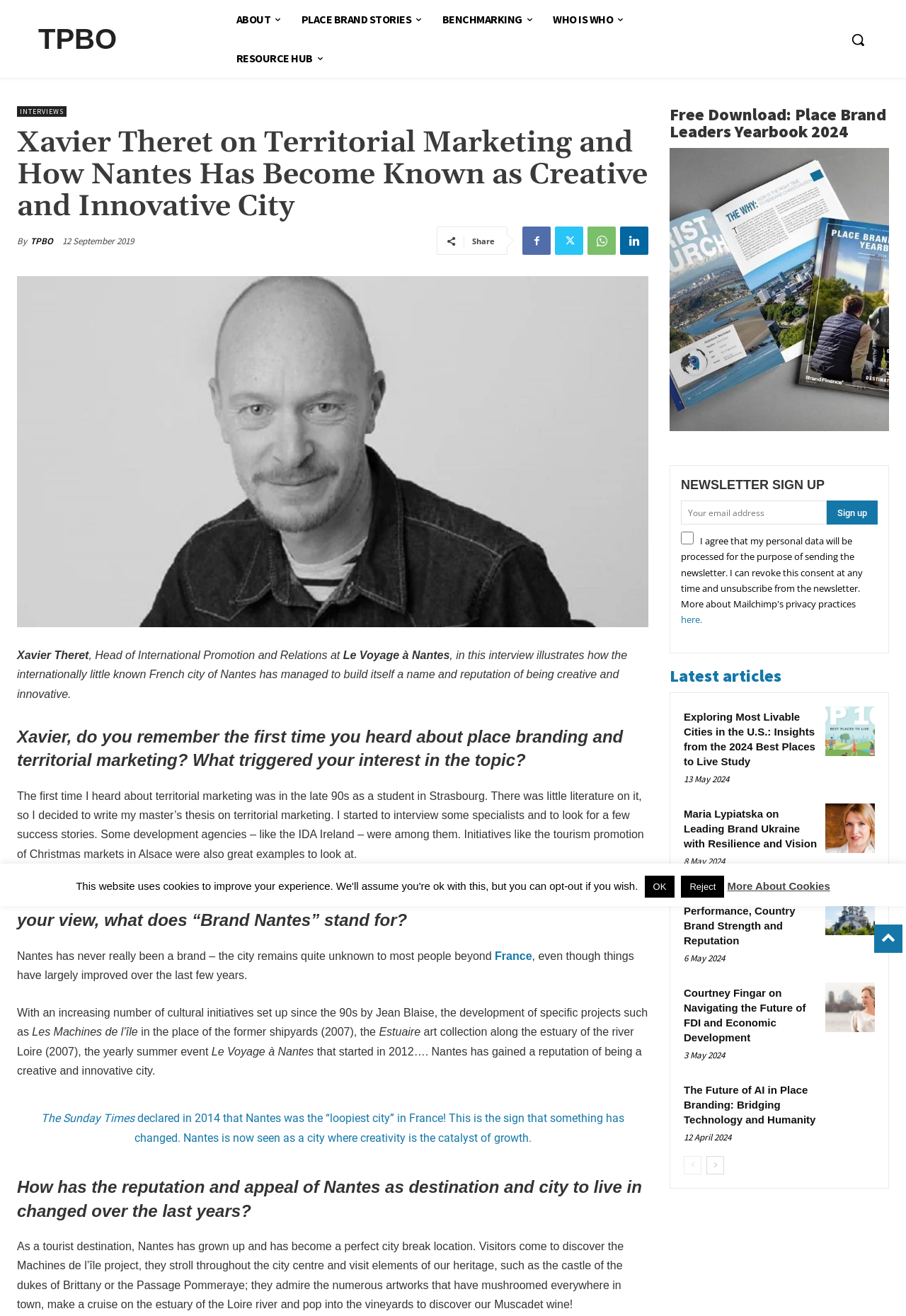Locate the bounding box coordinates of the element that should be clicked to fulfill the instruction: "Sign up for the newsletter".

[0.752, 0.363, 0.969, 0.375]